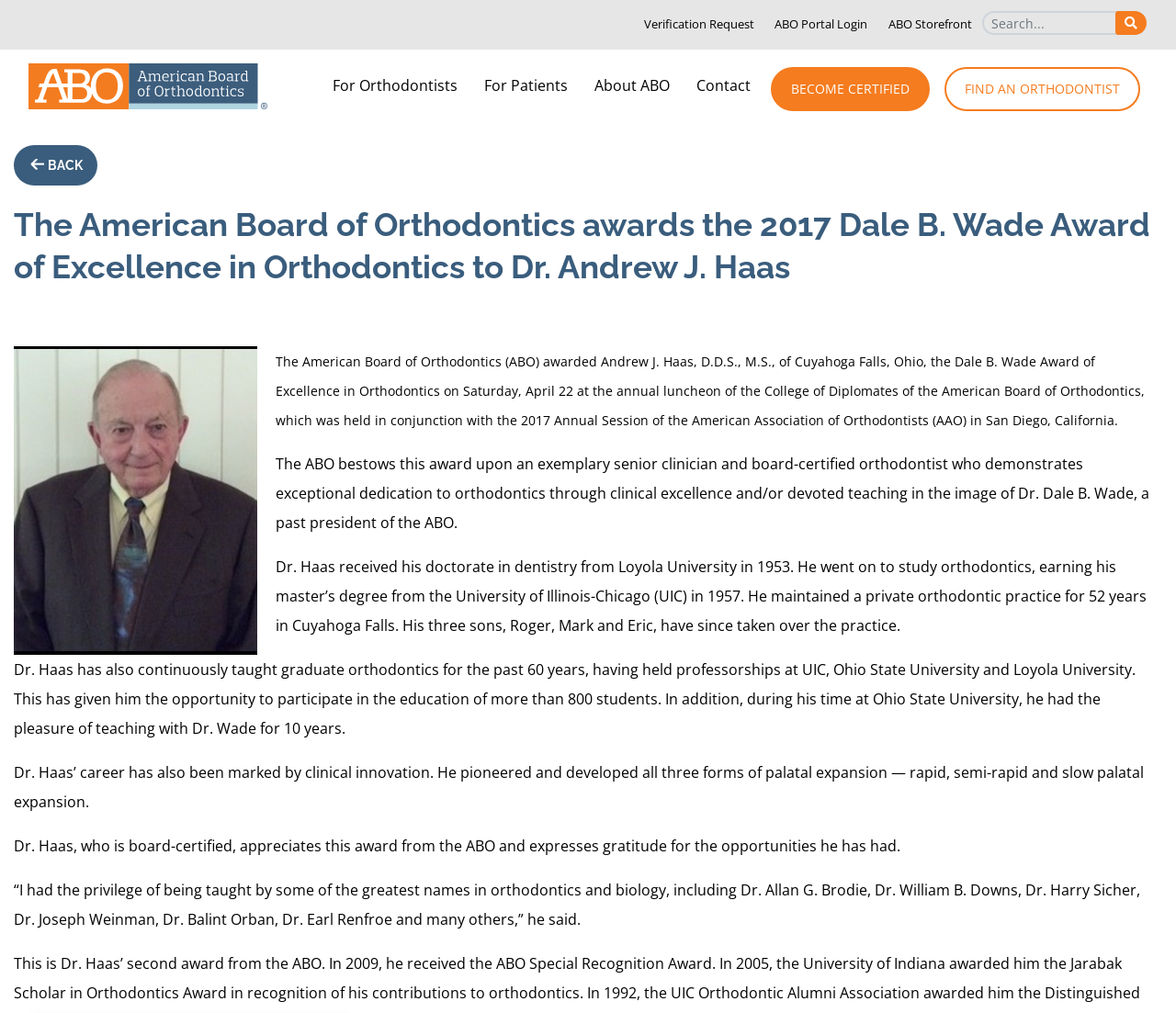Extract the main heading from the webpage content.

The American Board of Orthodontics awards the 2017 Dale B. Wade Award of Excellence in Orthodontics to Dr. Andrew J. Haas